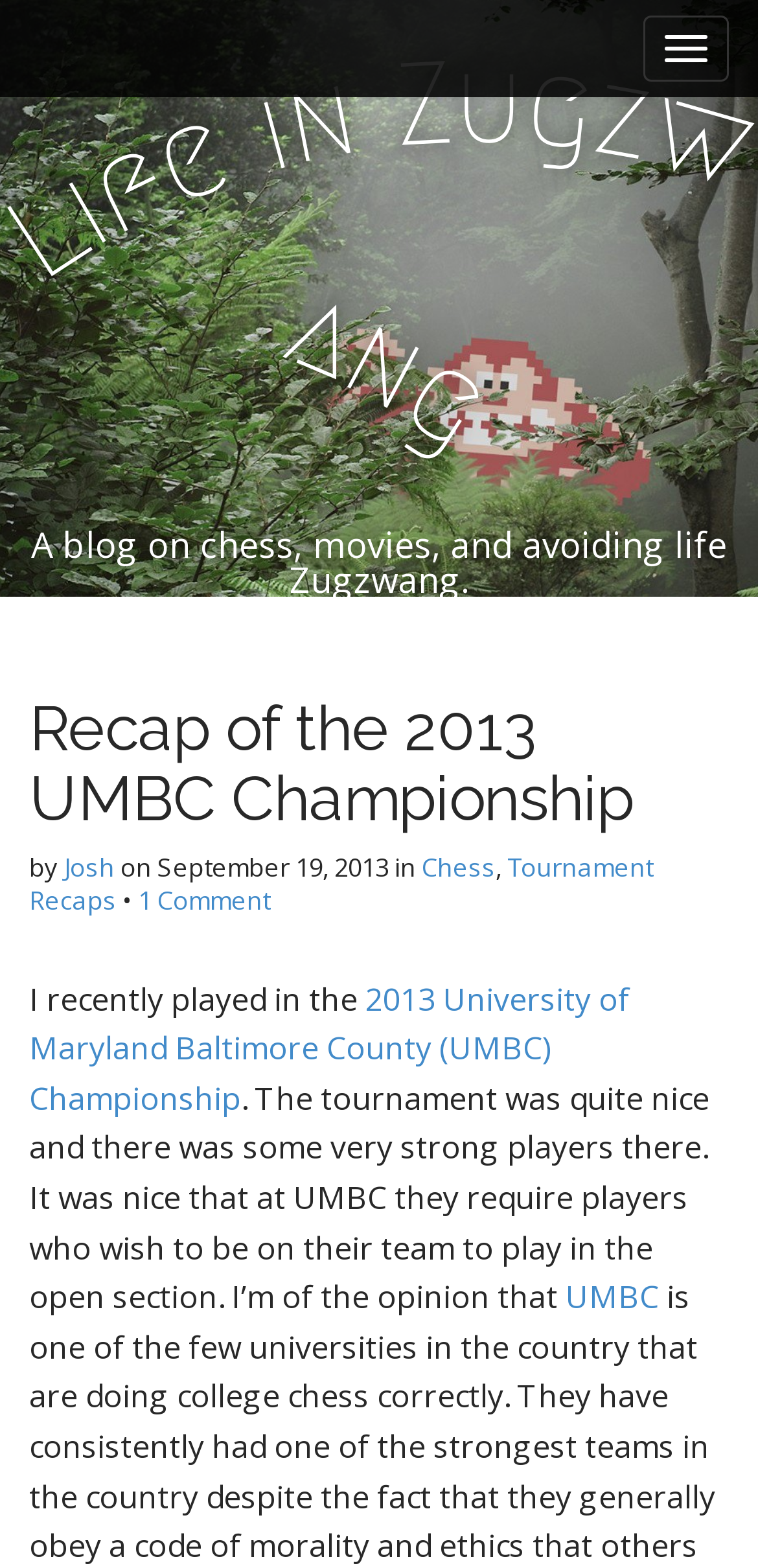What is the topic of the blog post?
Please provide a full and detailed response to the question.

I determined the answer by looking at the link element with the text 'Chess' which is located near the top of the webpage, indicating that it is one of the topics of the blog post.